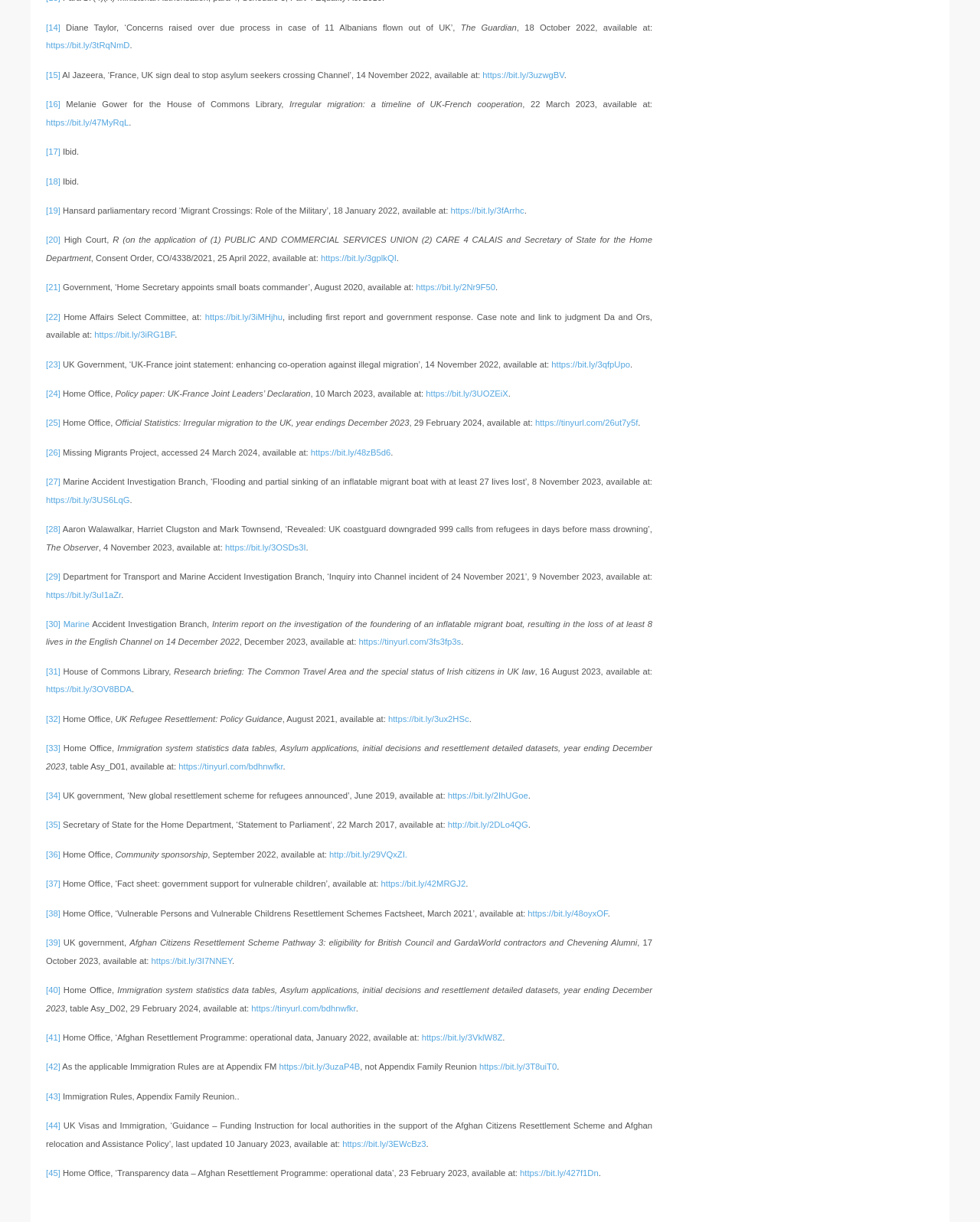Identify the bounding box coordinates for the region of the element that should be clicked to carry out the instruction: "Click the link 'https://bit.ly/3uzwgBV'". The bounding box coordinates should be four float numbers between 0 and 1, i.e., [left, top, right, bottom].

[0.492, 0.057, 0.576, 0.065]